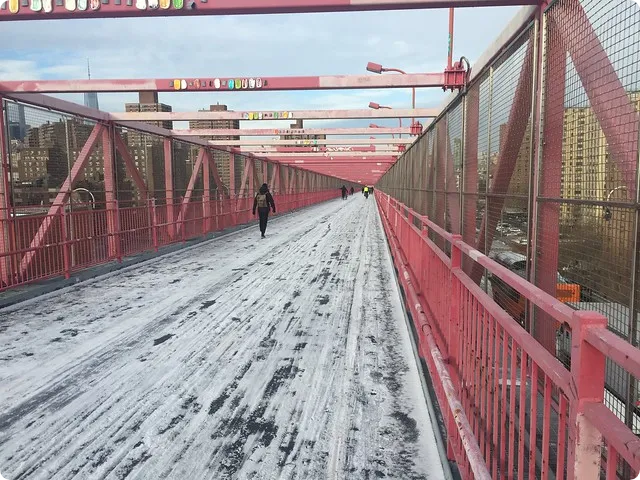What is the condition of the bridge's surface?
Look at the image and provide a short answer using one word or a phrase.

Icy